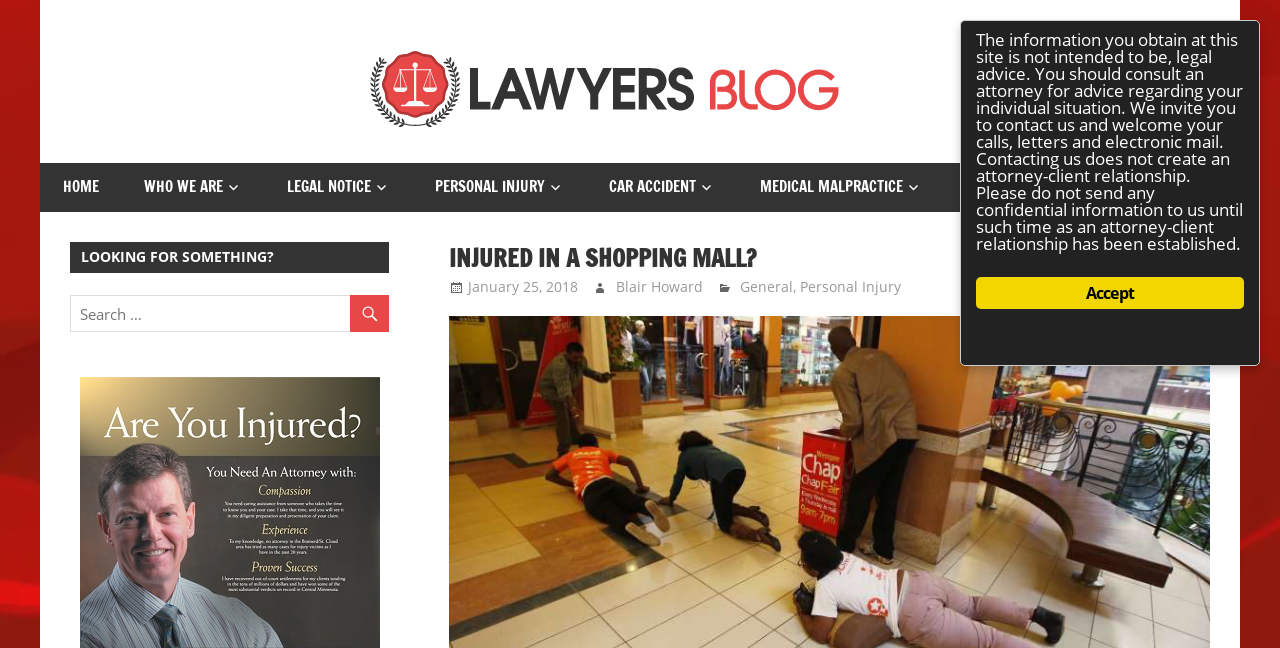What is the name of the blog?
Give a detailed explanation using the information visible in the image.

The name of the blog can be found in the top-left corner of the webpage, where it is written as 'Lawyers Blog – Personal Injury – Accident Attorneys'.